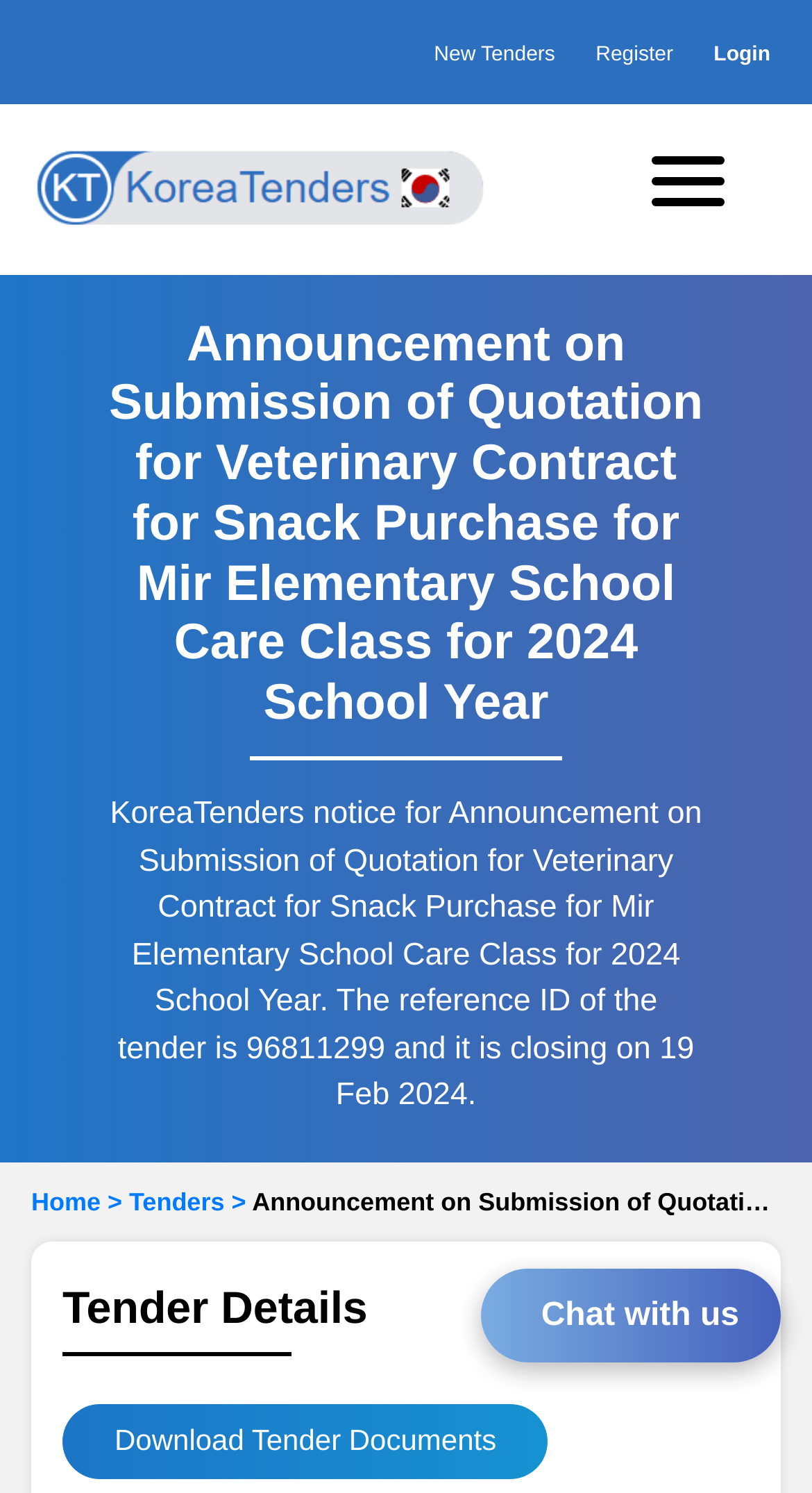Identify and extract the main heading from the webpage.

Announcement on Submission of Quotation for Veterinary Contract for Snack Purchase for Mir Elementary School Care Class for 2024 School Year